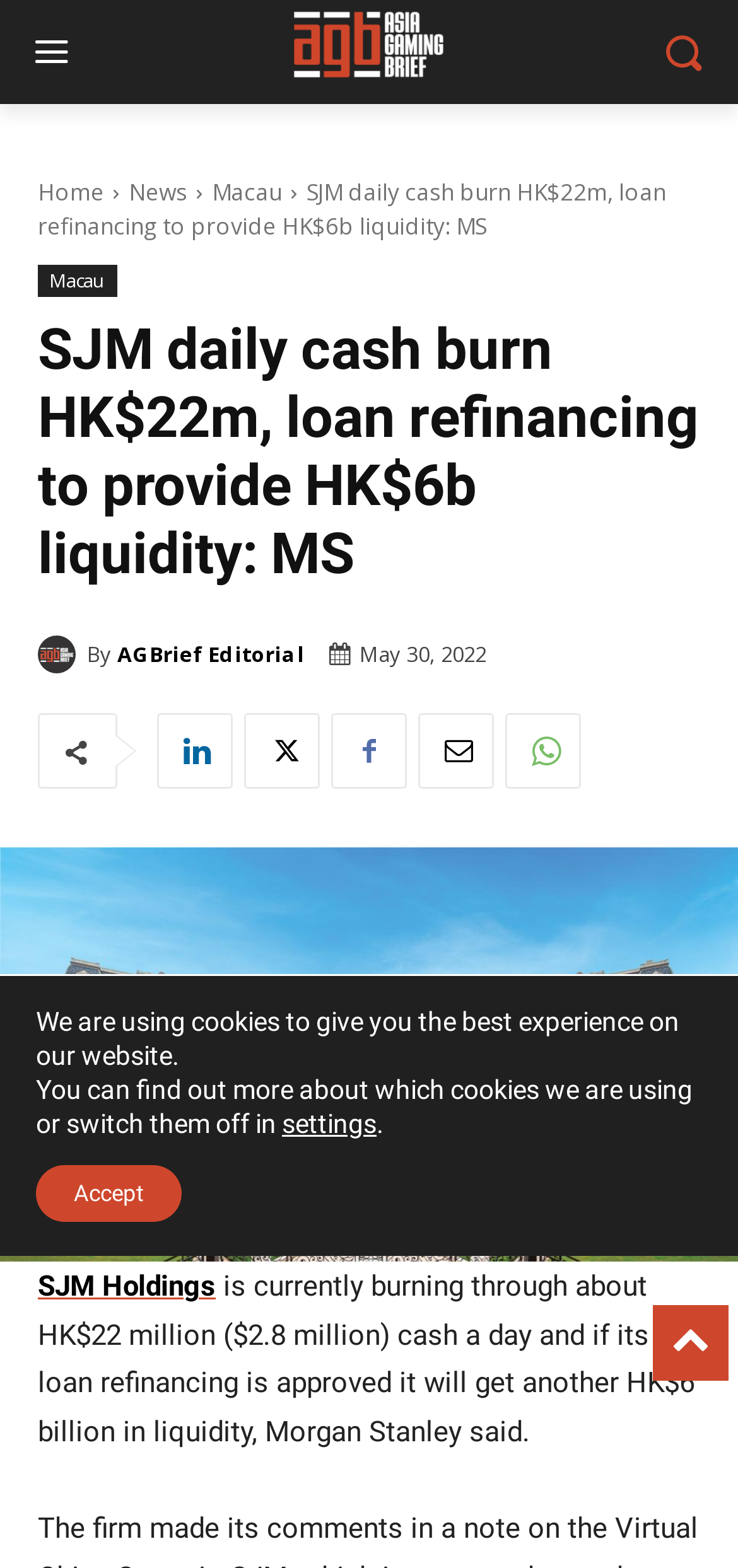Create a detailed summary of all the visual and textual information on the webpage.

The webpage appears to be a news article from Asia Gaming Brief, with a focus on SJM Holdings. At the top of the page, there is a logo of Asia Gaming Brief, accompanied by a link to the website. Below the logo, there are several navigation links, including "Home", "News", and "Macau".

The main article title, "SJM daily cash burn HK$22m, loan refinancing to provide HK$6b liquidity: MS", is prominently displayed in the center of the page. Below the title, there is a brief summary of the article, which mentions SJM Holdings' daily cash burn and potential loan refinancing.

To the left of the article title, there is a section with links to "AGBrief Editorial" and an image associated with it. Below this section, there is a timestamp indicating that the article was published on May 30, 2022.

The article itself is divided into several sections, with the main content occupying the majority of the page. There are several links and images scattered throughout the article, including a link to "SJM Resorts, Grand Lisboa Palace" with an accompanying image.

At the bottom of the page, there is a GDPR Cookie Banner, which informs users about the website's use of cookies and provides options to manage cookie settings.

Overall, the webpage appears to be a news article focused on SJM Holdings, with a clear and organized layout that makes it easy to navigate and read.